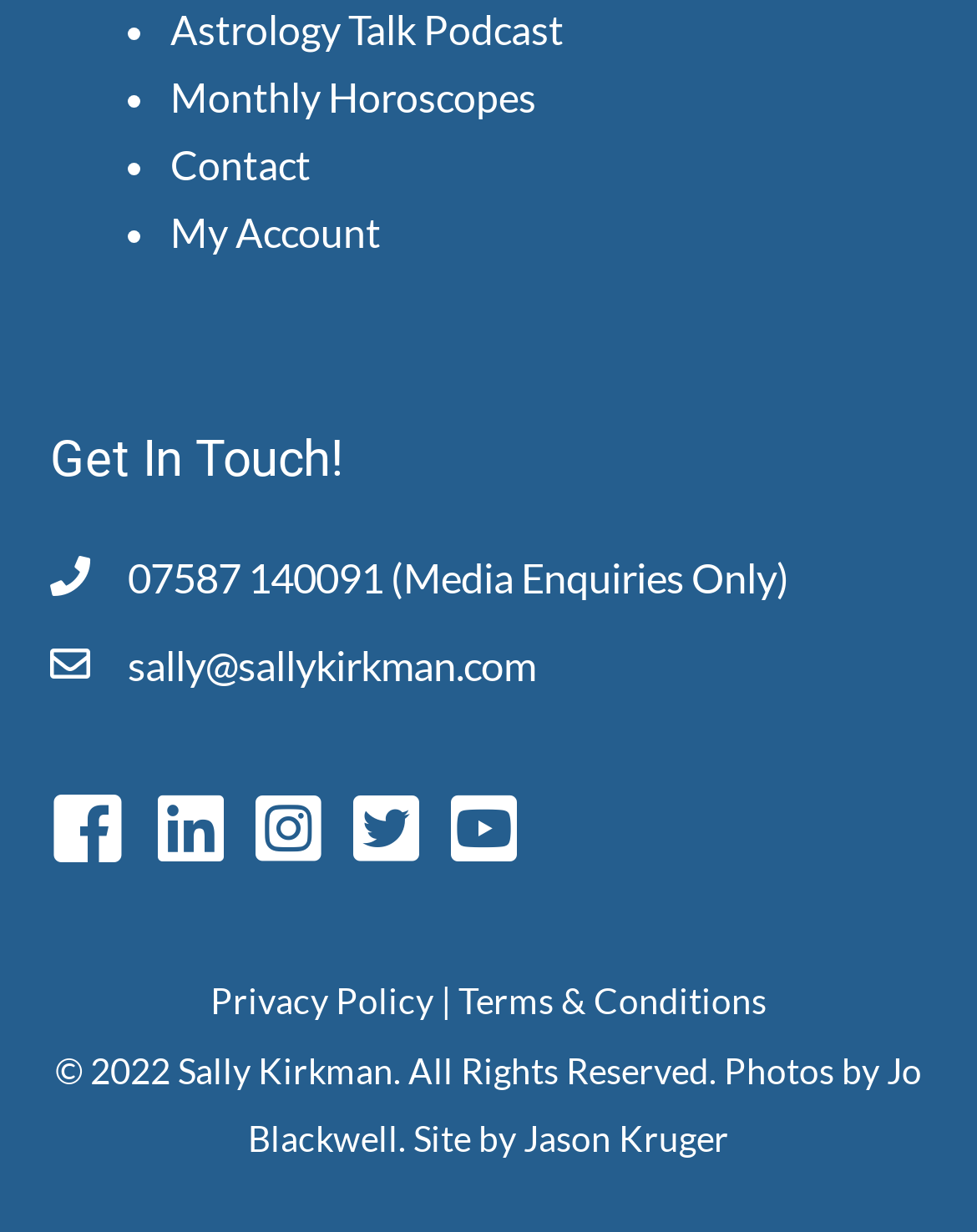Identify the coordinates of the bounding box for the element that must be clicked to accomplish the instruction: "listen to Astrology Talk Podcast".

[0.174, 0.004, 0.577, 0.043]